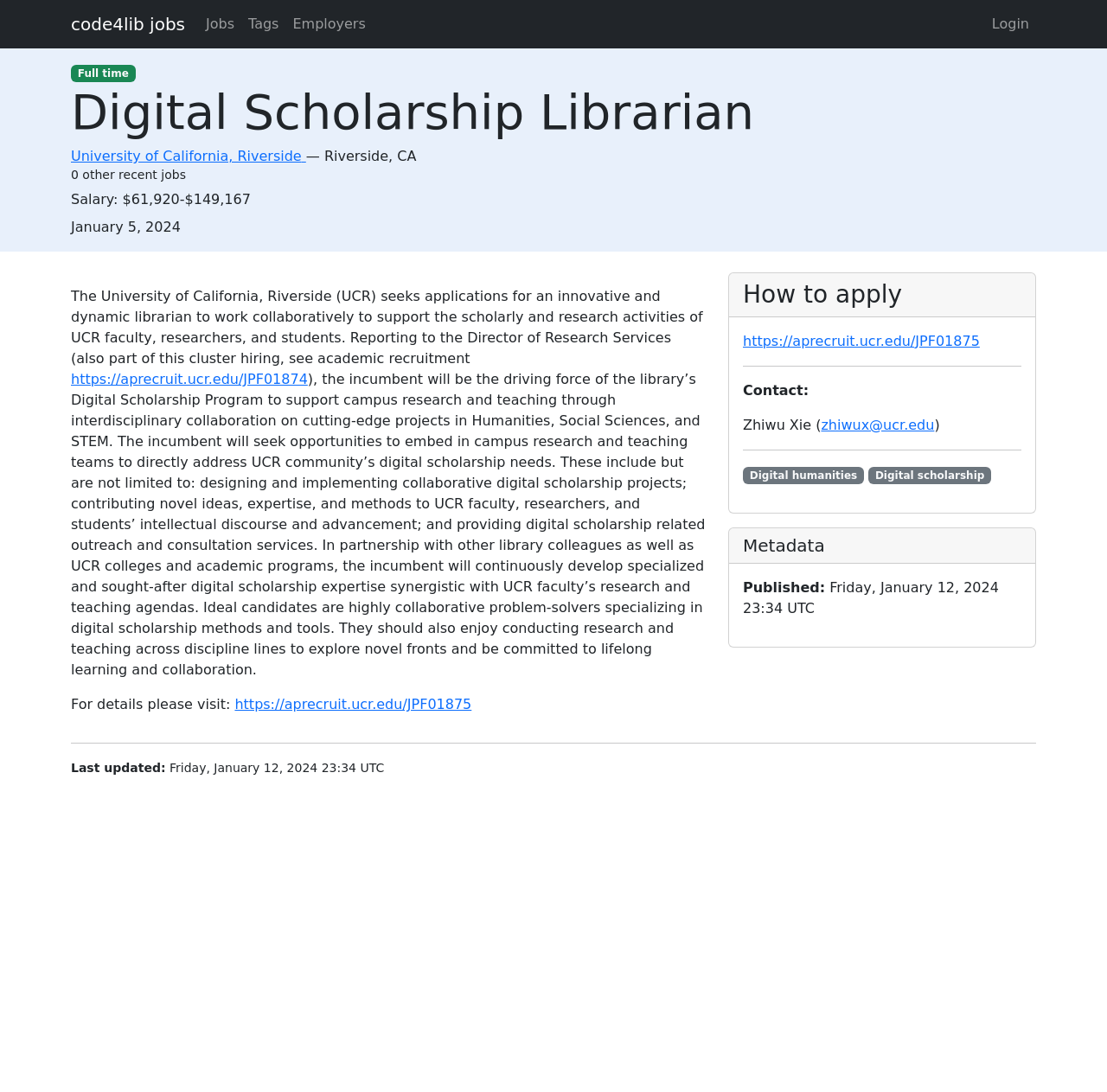What is the salary range for the job?
Use the image to give a comprehensive and detailed response to the question.

I found the salary range by looking at the static text element with the text '$61,920-$149,167' which is located near the 'Salary:' label, indicating that it is the salary range for the job.